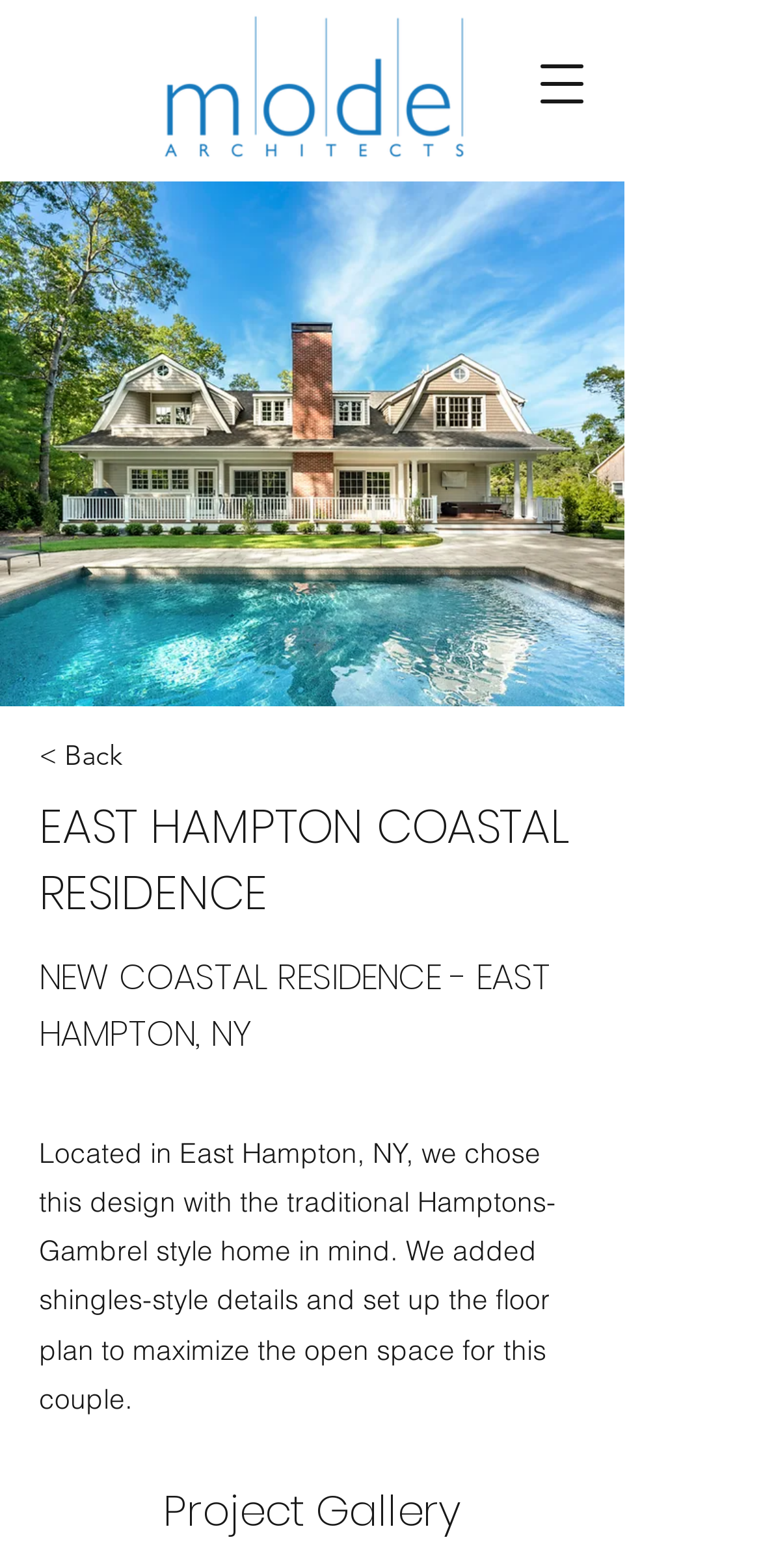What is the name of the project gallery section?
Based on the visual, give a brief answer using one word or a short phrase.

Project Gallery